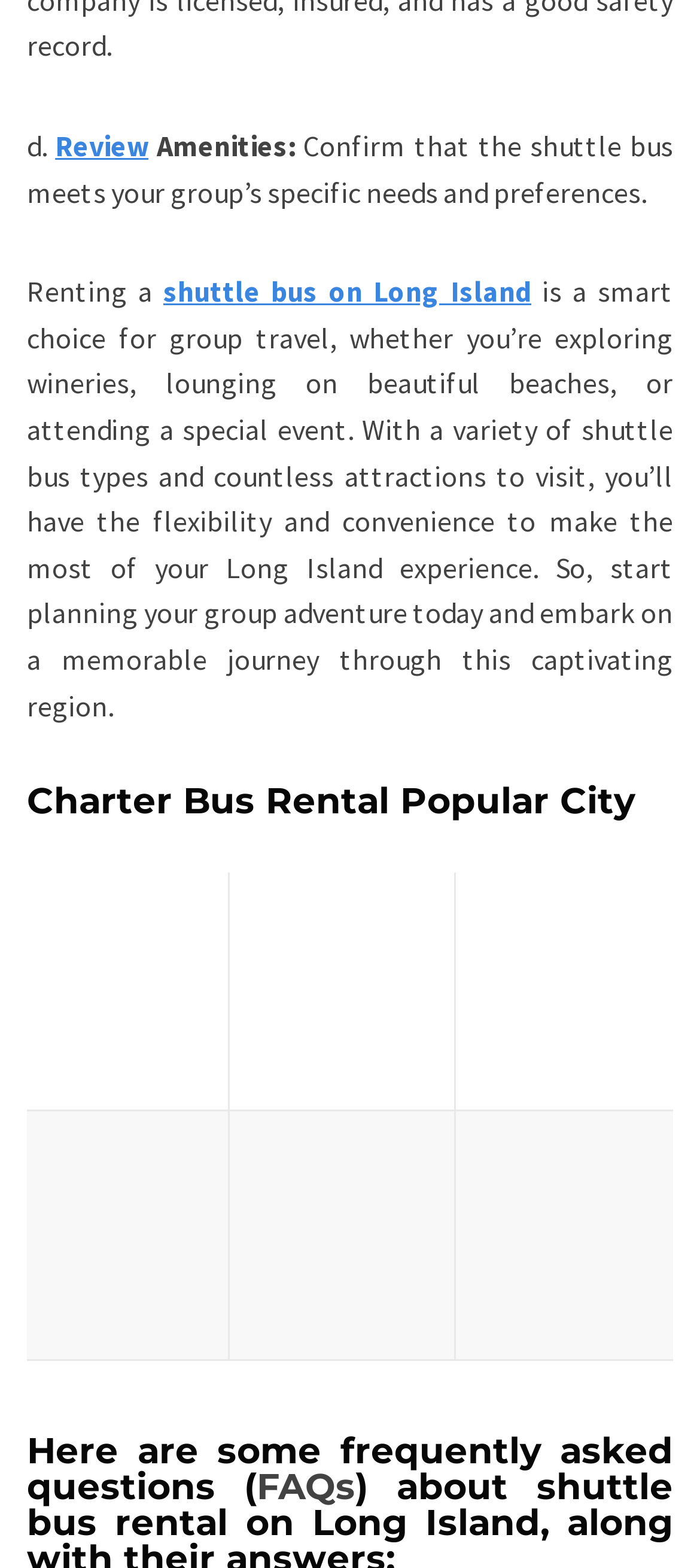What is the position of the 'Review' link?
Please answer the question with a detailed response using the information from the screenshot.

Based on the bounding box coordinates, the 'Review' link is located at [0.079, 0.081, 0.212, 0.104], which indicates it is positioned at the top left of the webpage.